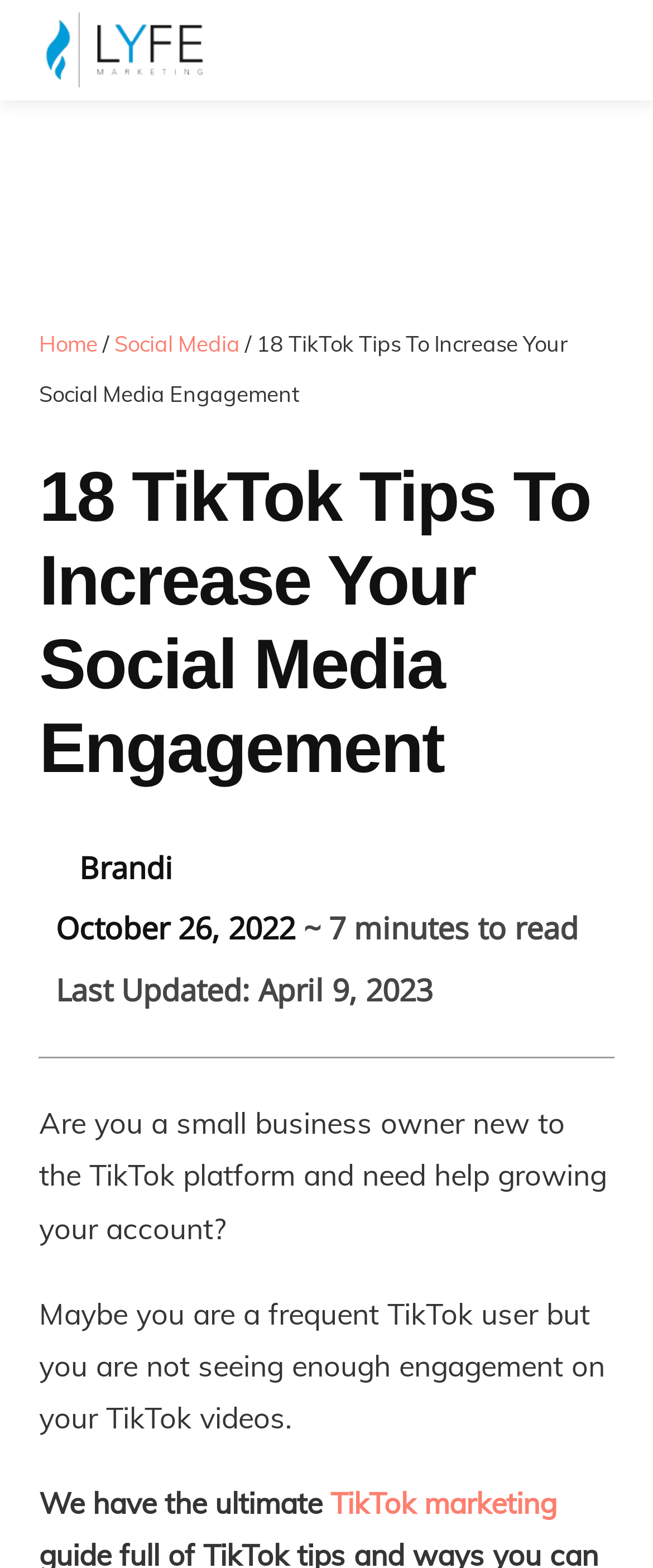Who is the author of the article?
Examine the image and provide an in-depth answer to the question.

The author of the article is mentioned below the heading, where it says 'Brandi' with the date 'October 26, 2022' next to it.